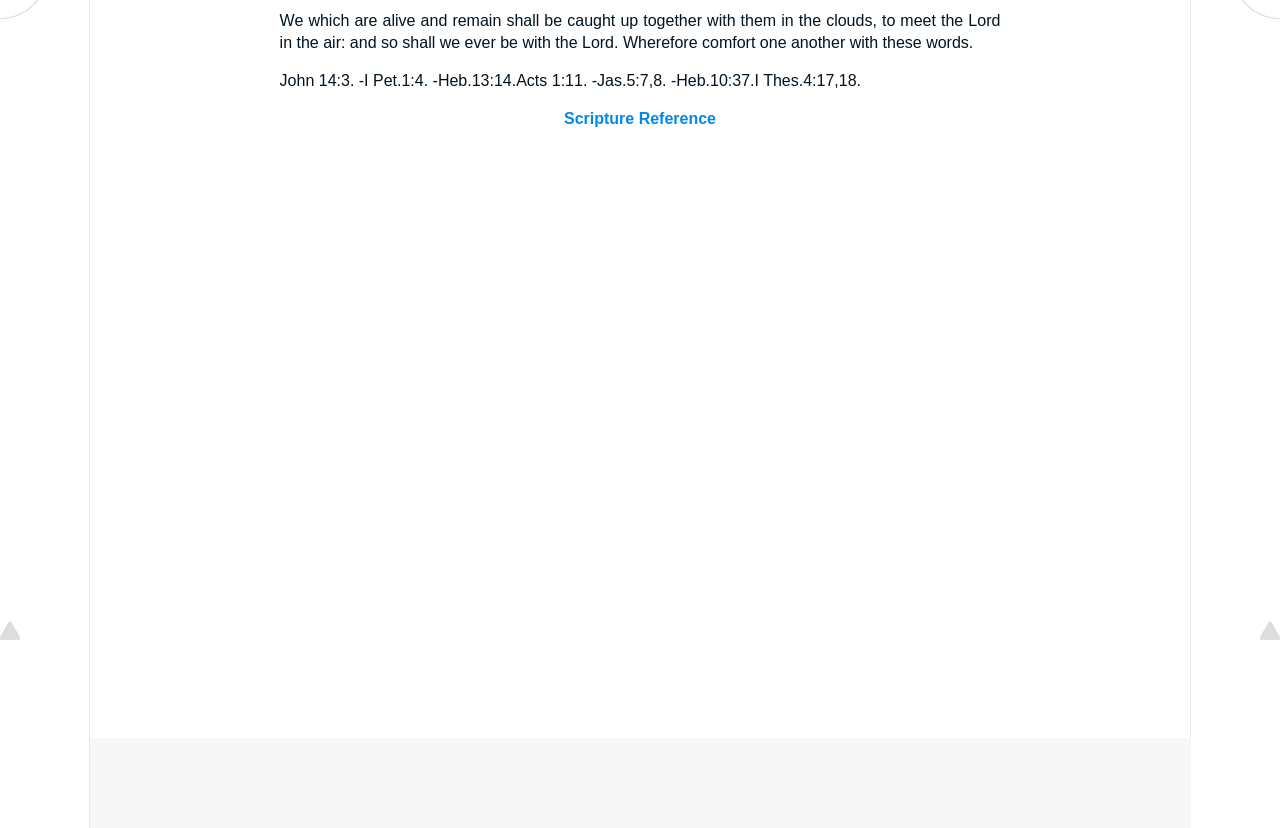From the webpage screenshot, predict the bounding box of the UI element that matches this description: "title="Top of Page"".

[0.0, 0.756, 0.039, 0.777]